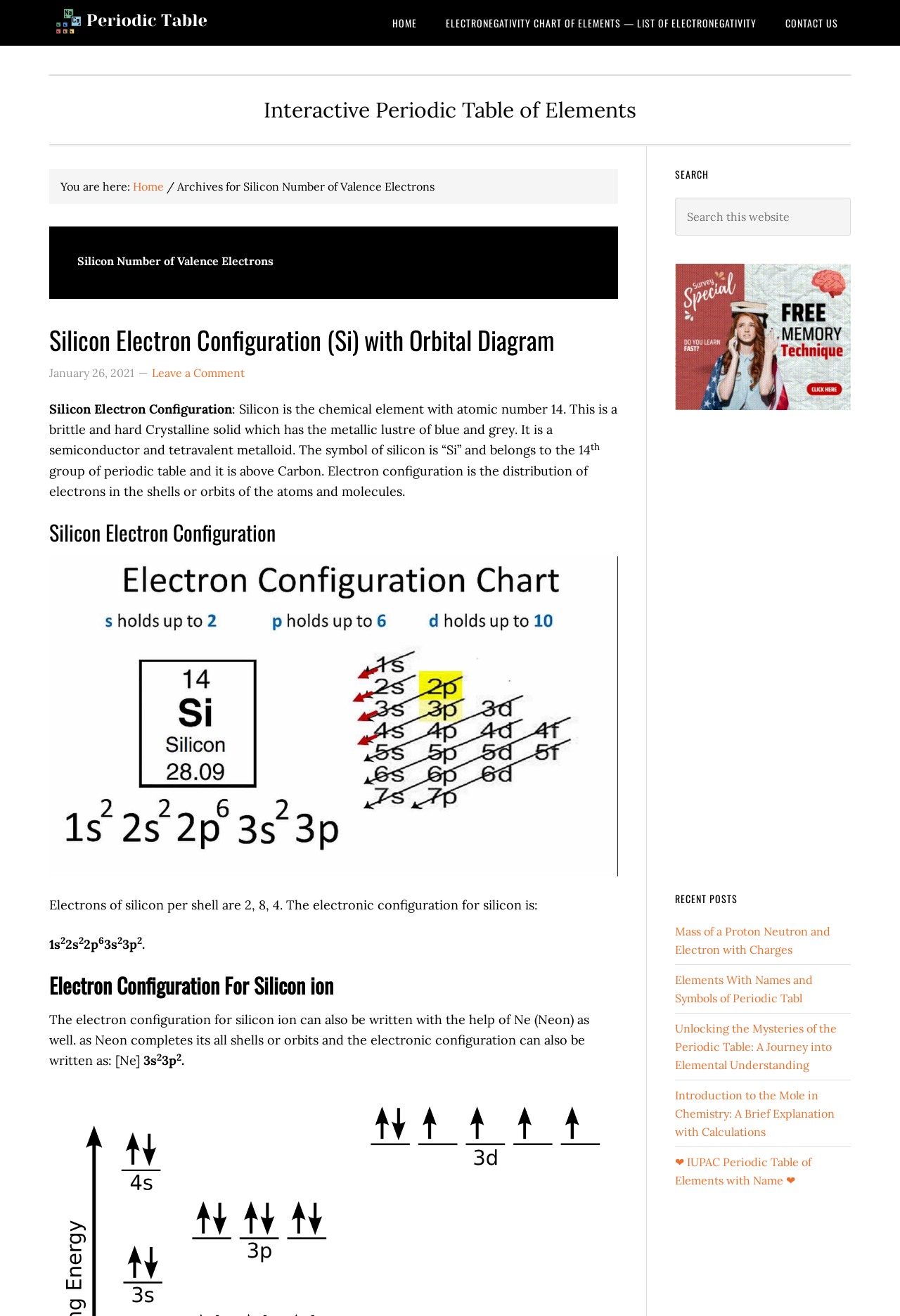Observe the image and answer the following question in detail: What is the title of the webpage?

The title of the webpage is 'Silicon Number of Valence Electrons Archives' which can be found at the top of the webpage, indicating that the webpage is about the archives of silicon number of valence electrons.